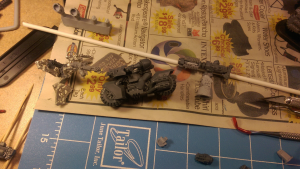What is the purpose of the newspaper clippings?
Give a comprehensive and detailed explanation for the question.

The background of the image features newspaper clippings, which are likely used as a protective layer for the work surface, preventing damage or mess from the modeling process.